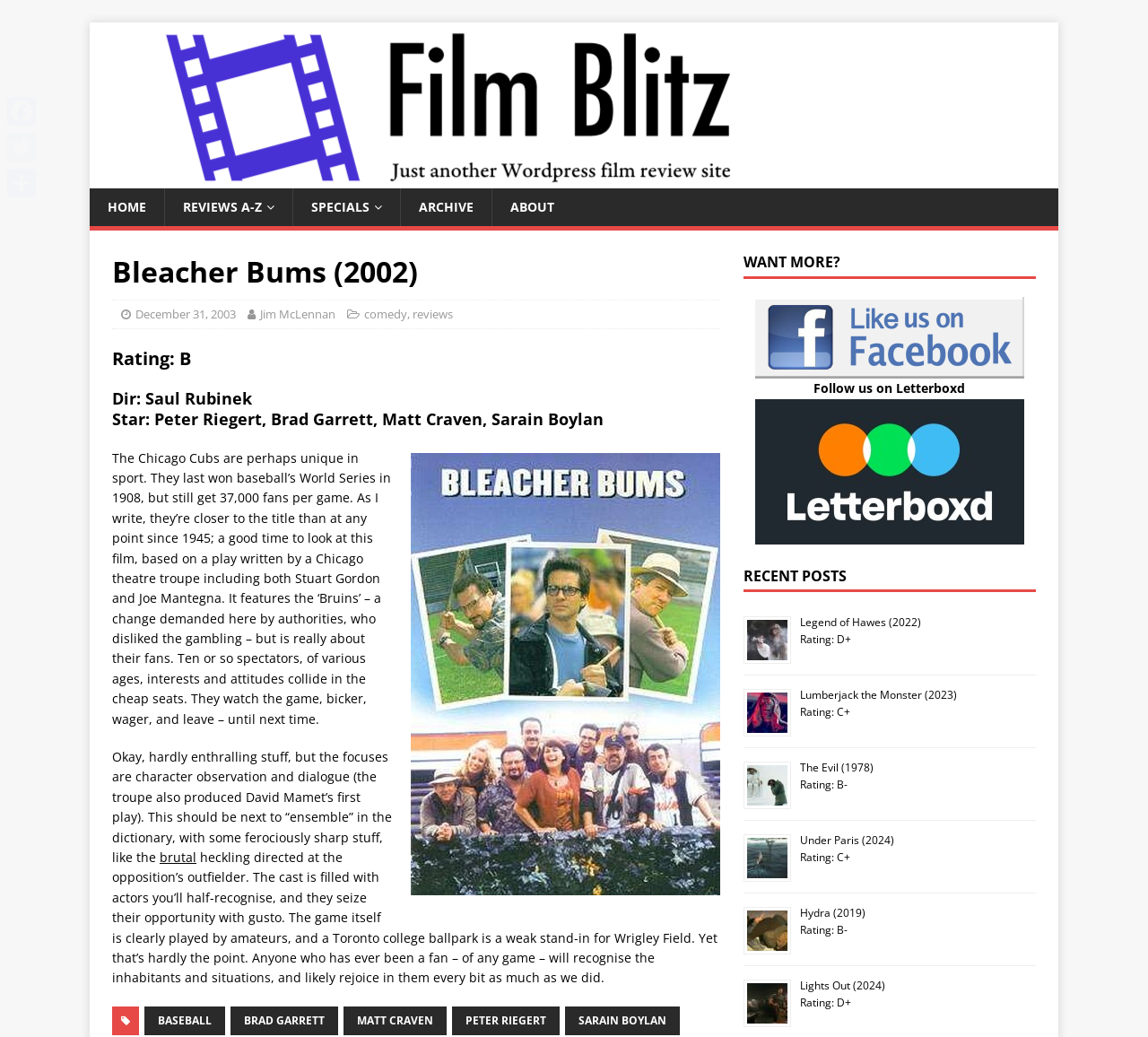Determine which piece of text is the heading of the webpage and provide it.

Bleacher Bums (2002)